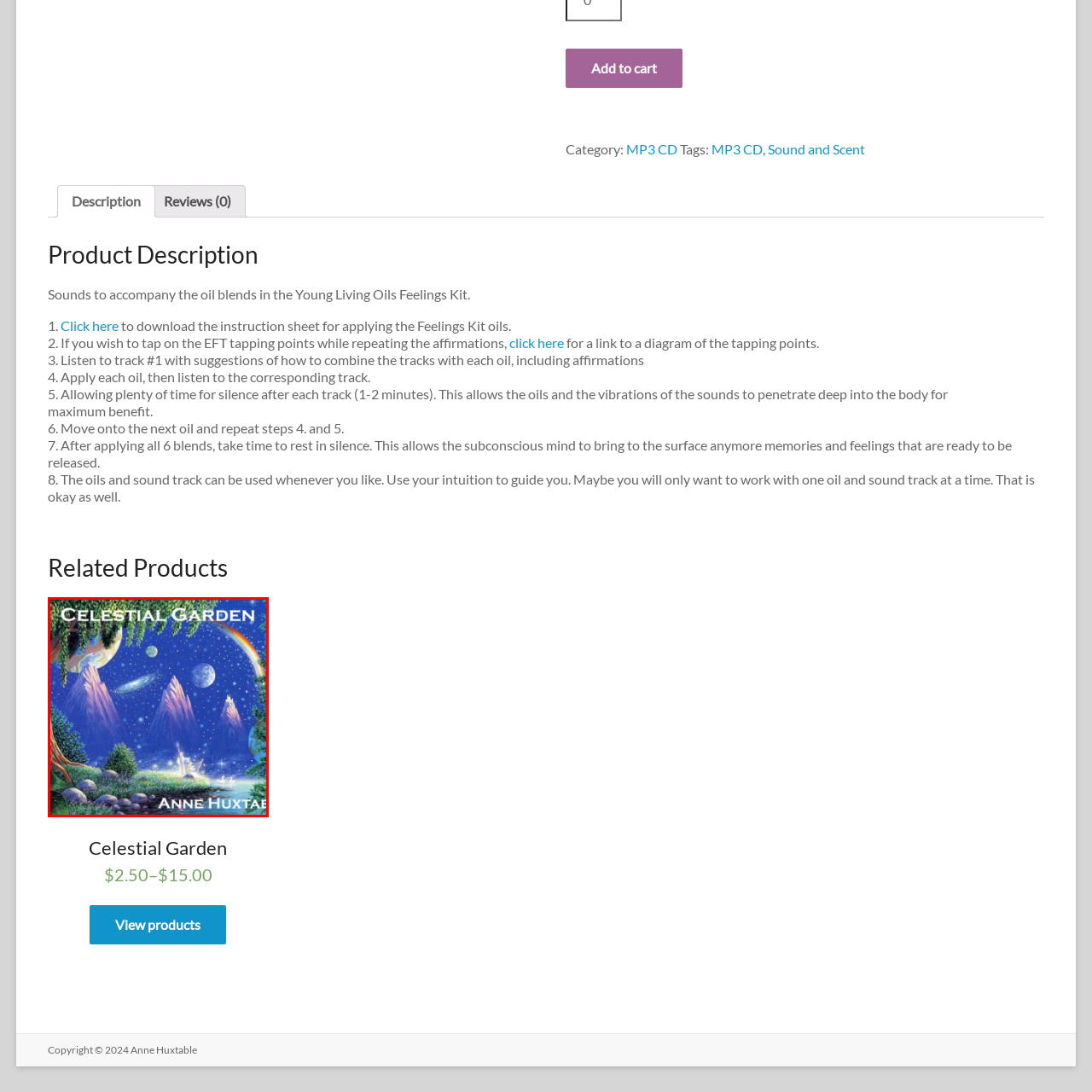Look at the photo within the red outline and describe it thoroughly.

The image depicts the cover art of the CD titled "Celestial Garden" by Anne Huxtable. The artwork features a vivid, fantastical scene that combines elements of nature and space. Lush greenery frames the foreground, leading into a serene body of water. In the background, majestic mountains reach towards a night sky filled with swirling galaxies and bright celestial bodies, including several planets and stars. The title "Celestial Garden" is prominently displayed at the top, while the artist's name, "Anne Huxtable," is elegantly positioned at the bottom, inviting listeners to explore a unique auditory experience inspired by this enchanting imagery.